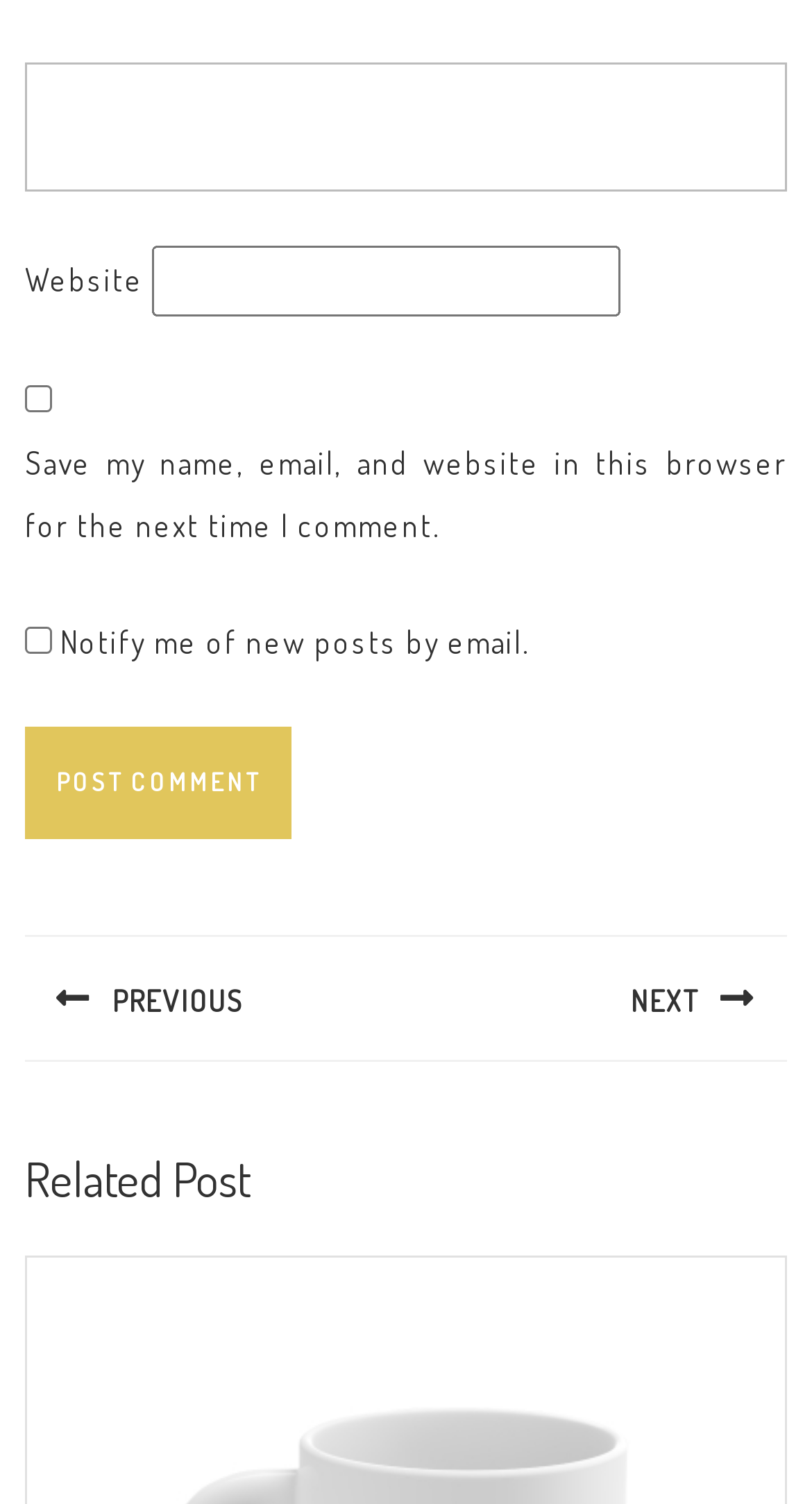Examine the image carefully and respond to the question with a detailed answer: 
How many textboxes are there on the page?

There are two textboxes on the page, one labeled 'Email' and the other labeled 'Website'.